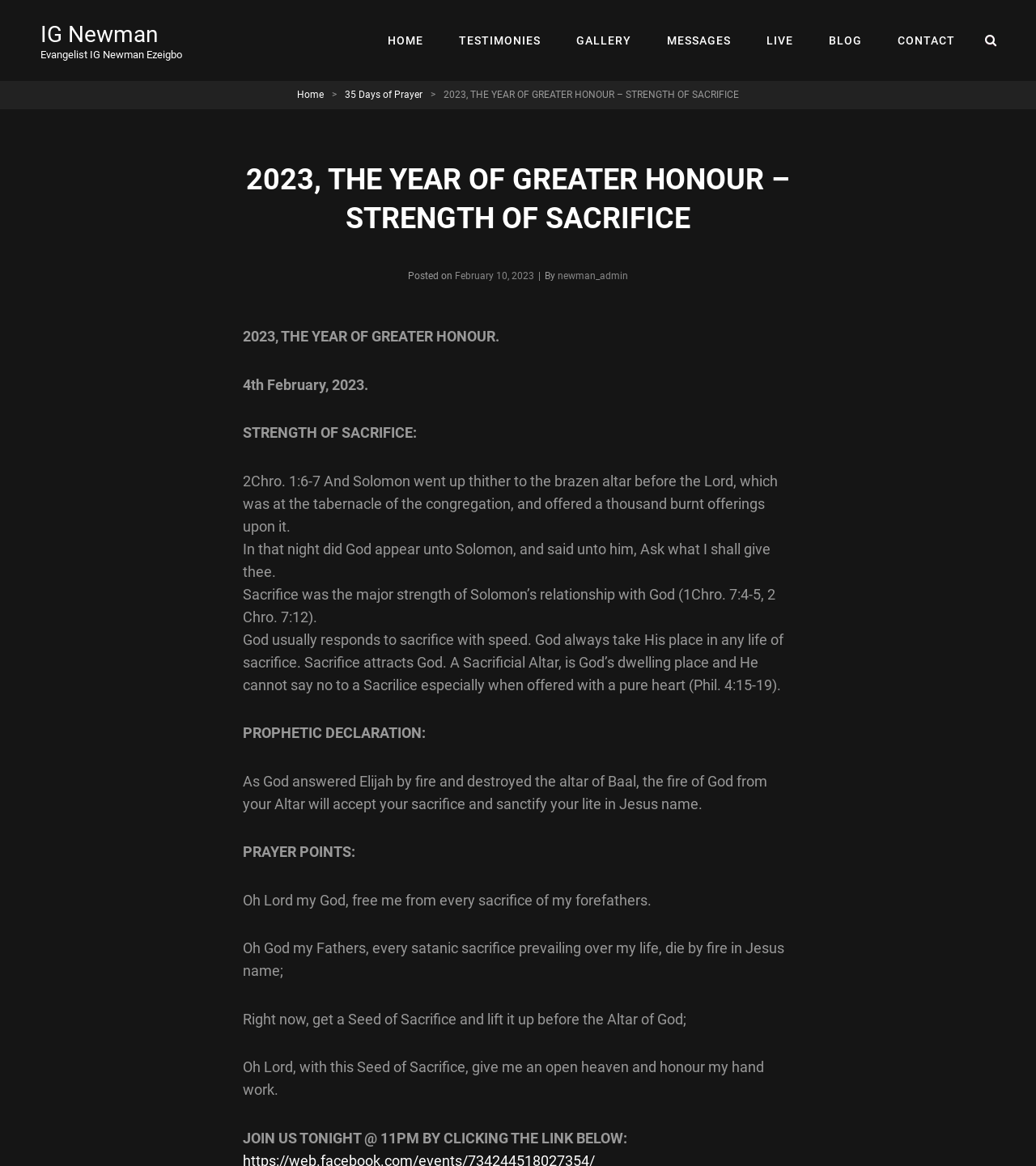Determine the bounding box coordinates of the section to be clicked to follow the instruction: "View the 'GALLERY'". The coordinates should be given as four float numbers between 0 and 1, formatted as [left, top, right, bottom].

[0.541, 0.006, 0.625, 0.064]